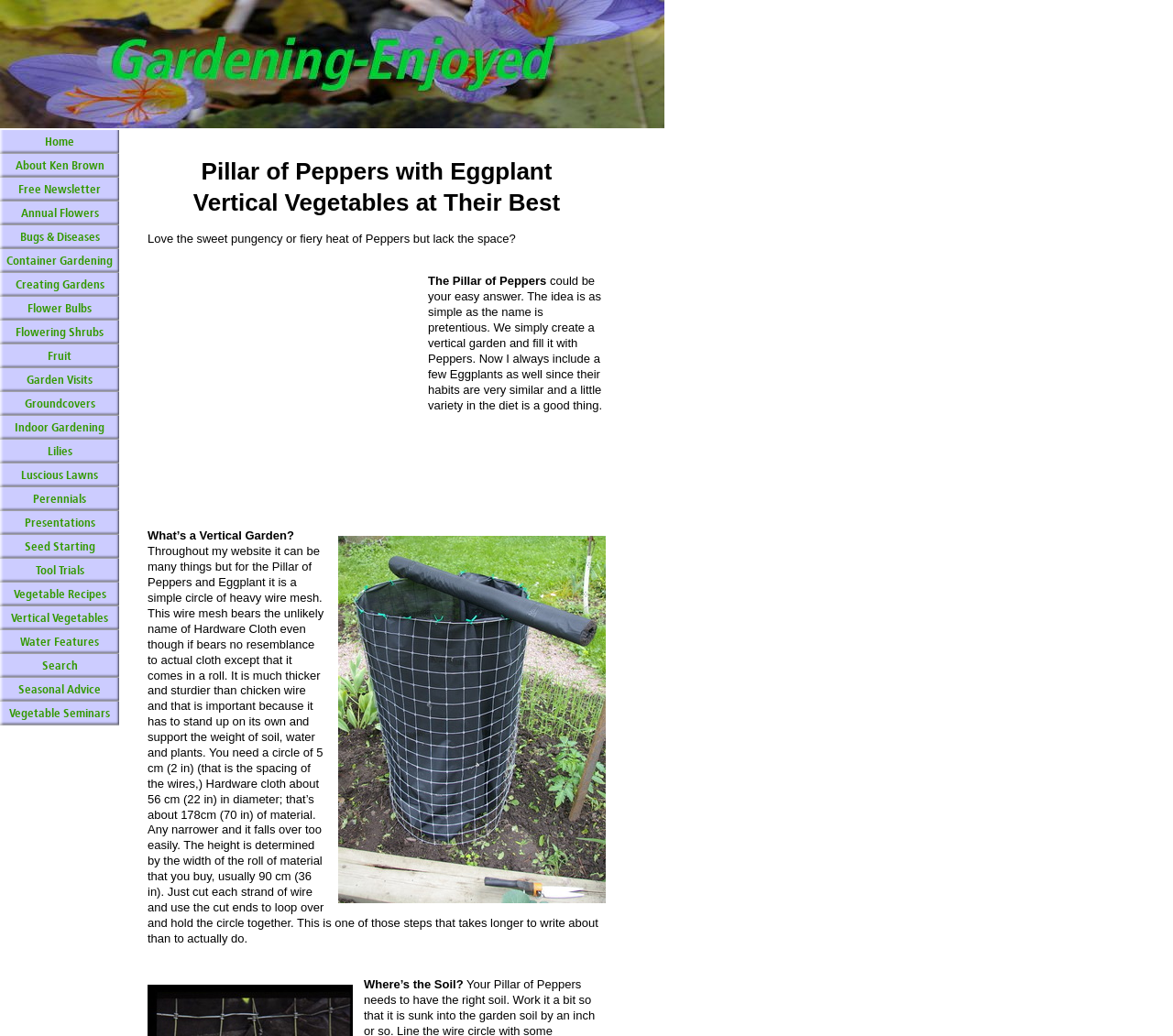Could you provide the bounding box coordinates for the portion of the screen to click to complete this instruction: "View the 'pillar of peppers' image"?

[0.288, 0.518, 0.516, 0.872]